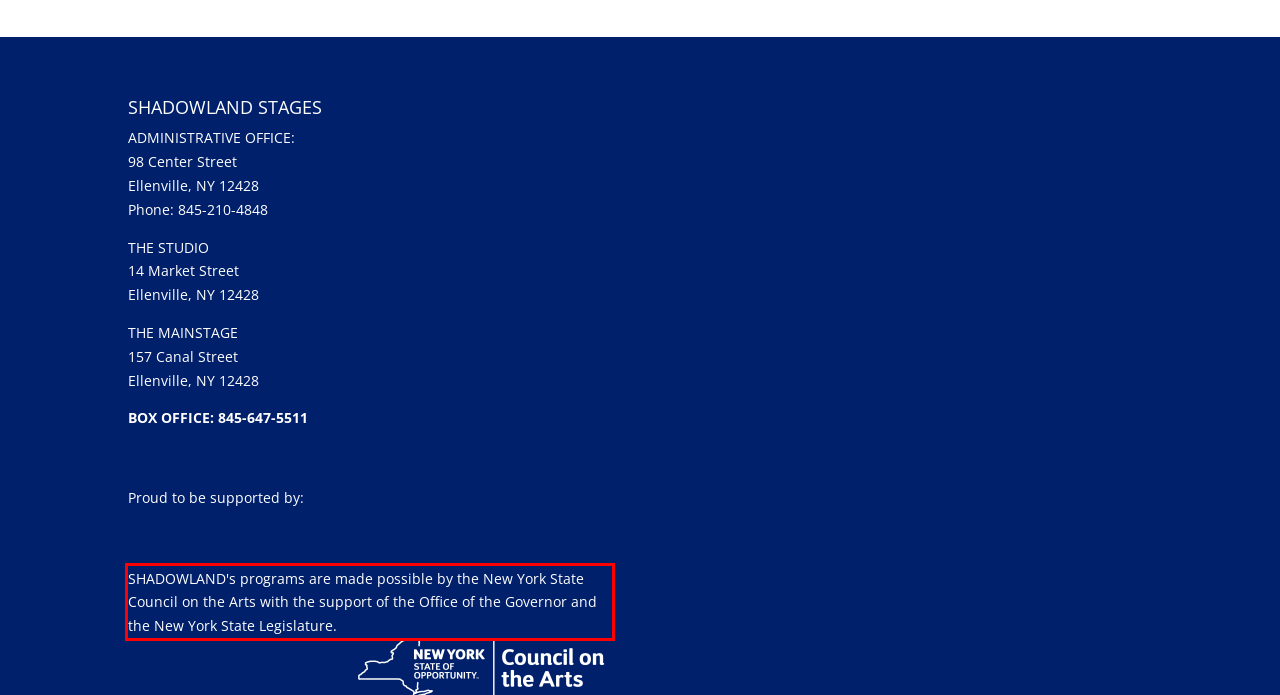You have a screenshot with a red rectangle around a UI element. Recognize and extract the text within this red bounding box using OCR.

SHADOWLAND's programs are made possible by the New York State Council on the Arts with the support of the Office of the Governor and the New York State Legislature.